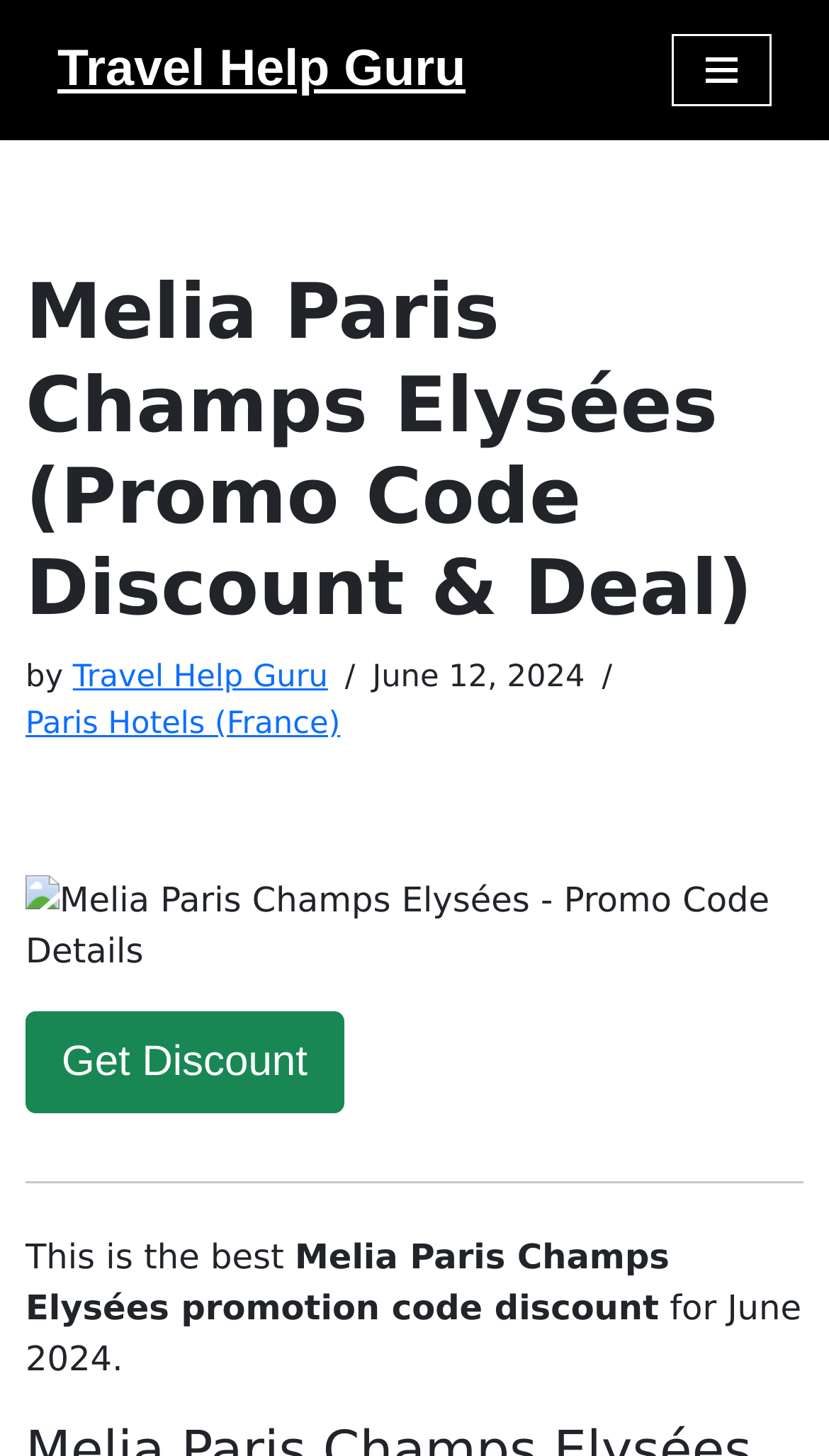Refer to the element description Travel Help Guru and identify the corresponding bounding box in the screenshot. Format the coordinates as (top-left x, top-left y, bottom-right x, bottom-right y) with values in the range of 0 to 1.

[0.069, 0.02, 0.562, 0.076]